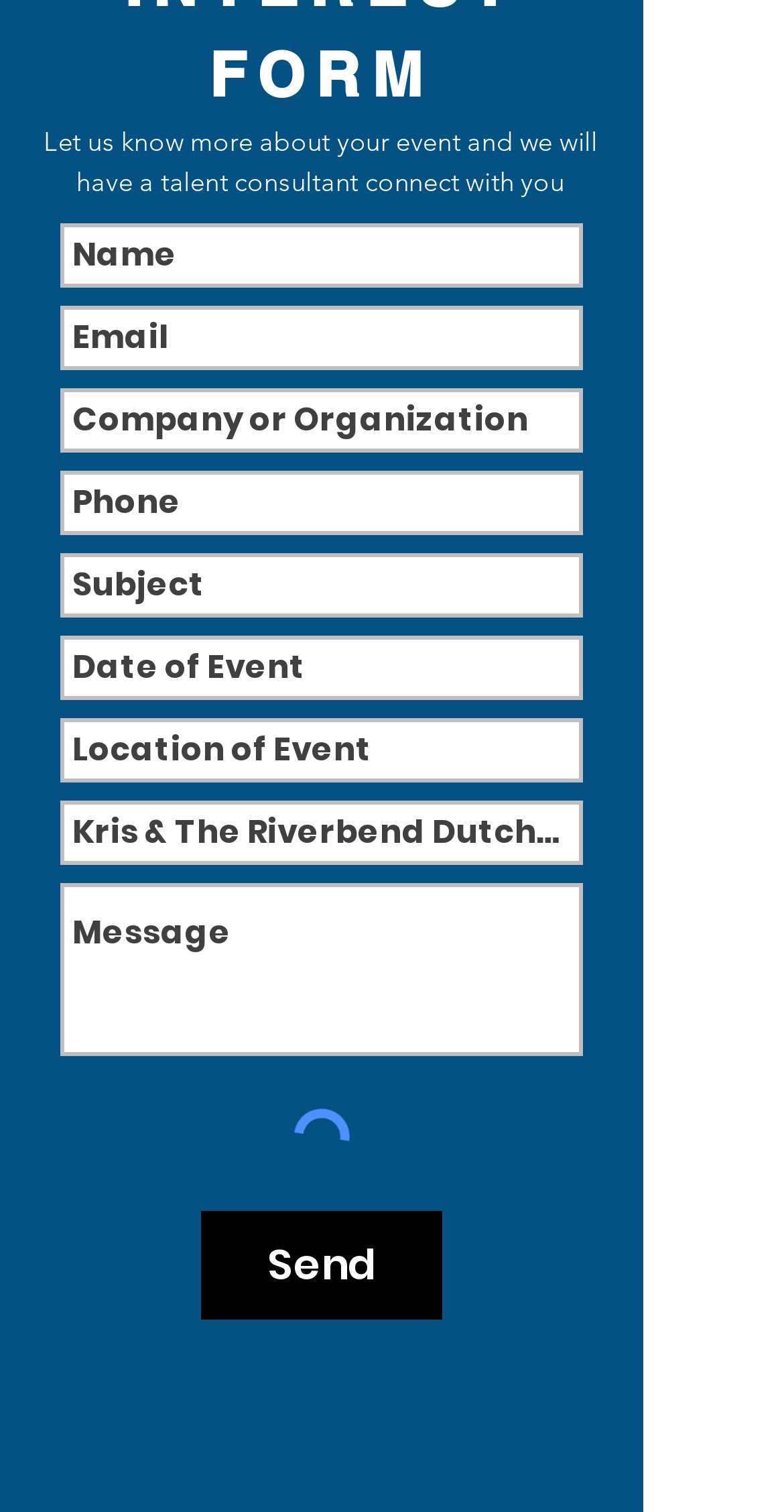Please identify the bounding box coordinates of the element's region that I should click in order to complete the following instruction: "Subscribe to the blog". The bounding box coordinates consist of four float numbers between 0 and 1, i.e., [left, top, right, bottom].

None